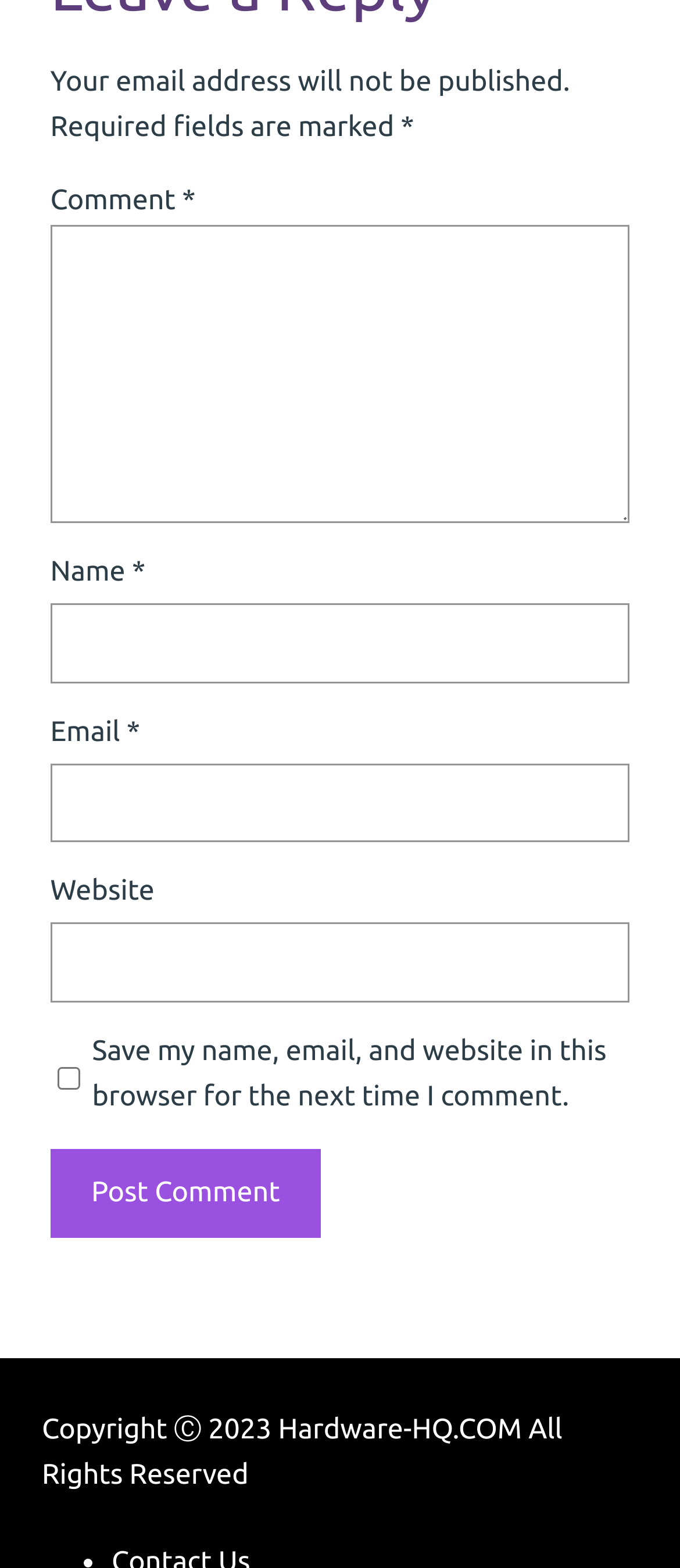Please respond to the question using a single word or phrase:
What is the position of the 'Post Comment' button?

Bottom